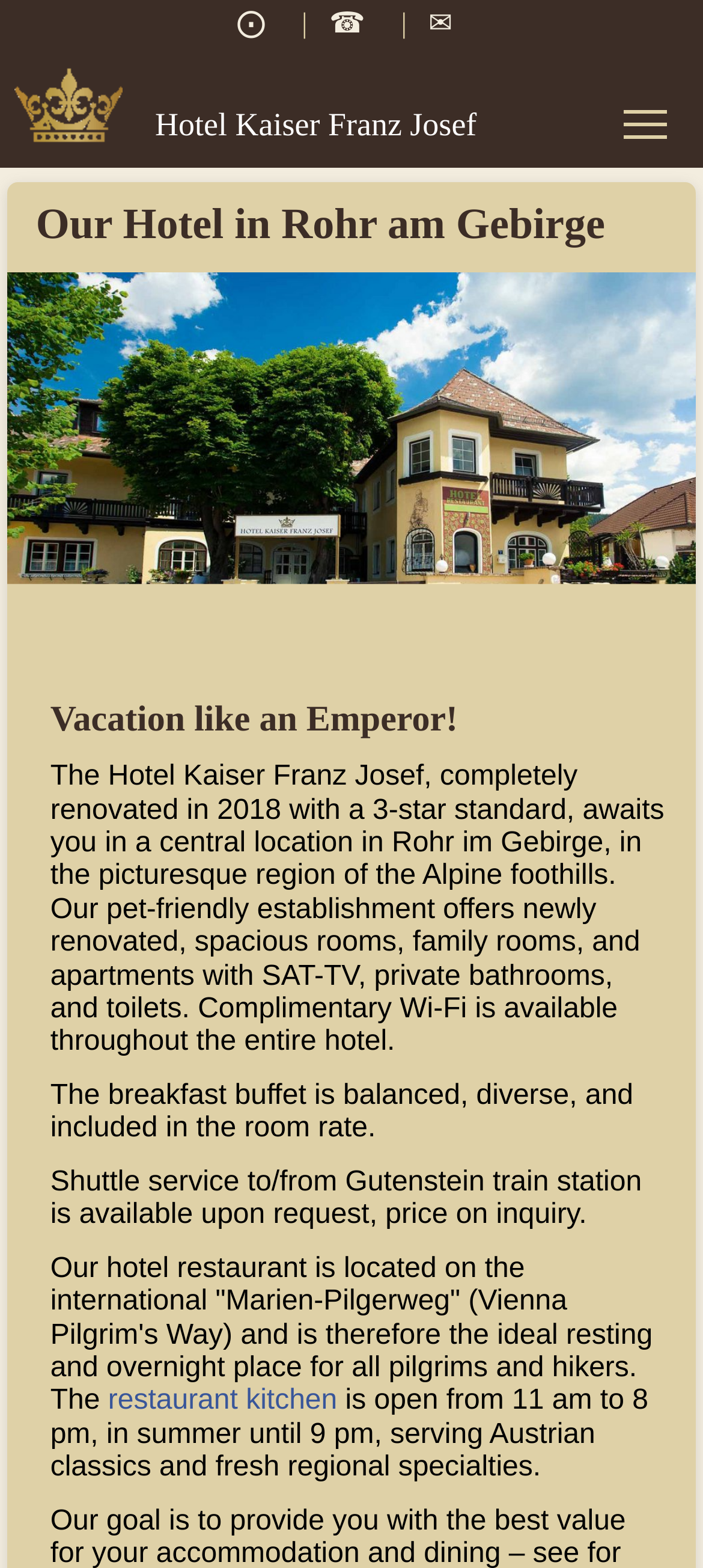What is served in the hotel restaurant?
Use the information from the image to give a detailed answer to the question.

The webpage states 'Our hotel restaurant... serving Austrian classics and fresh regional specialties.' which describes the type of cuisine offered in the hotel restaurant.